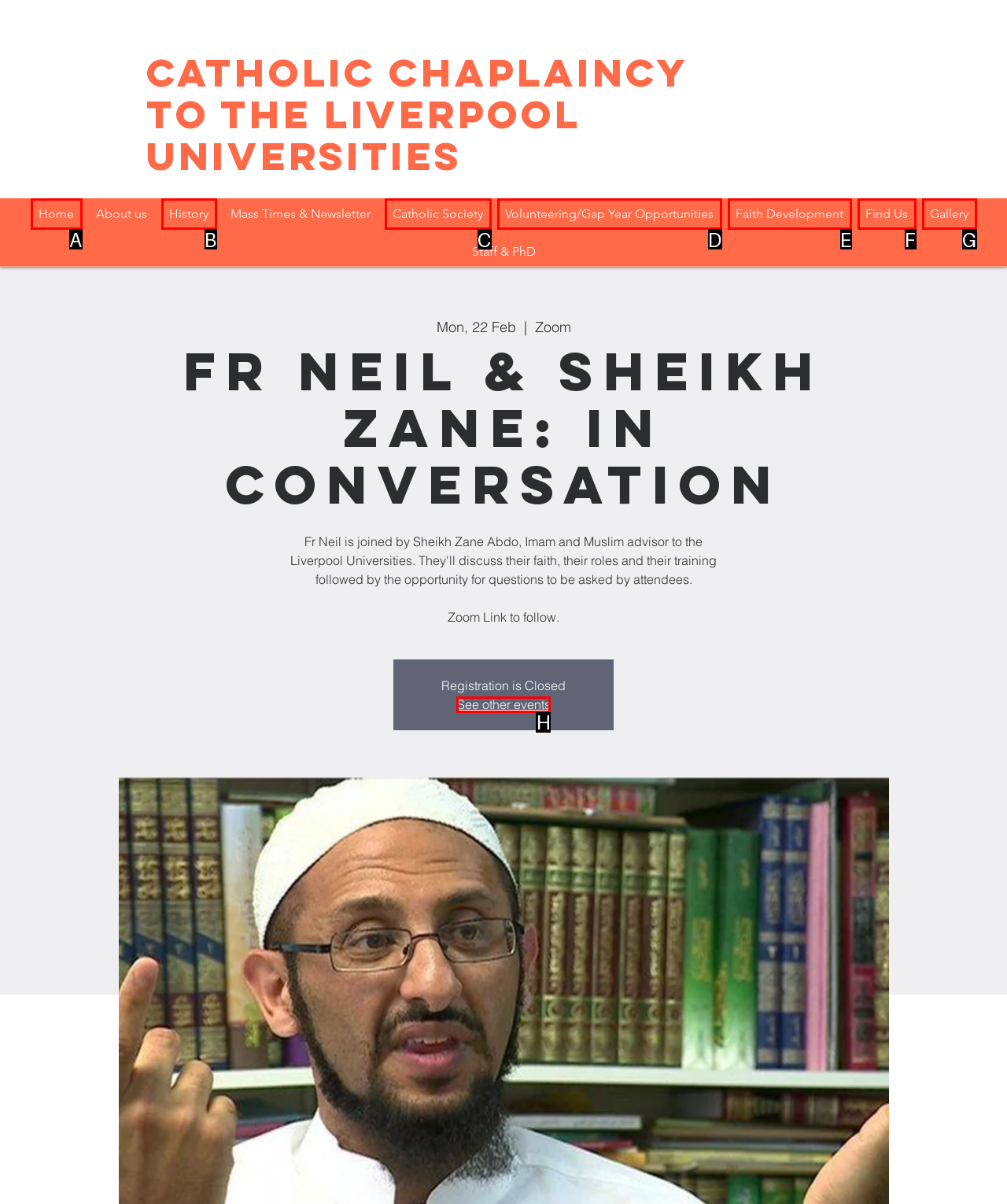From the available choices, determine which HTML element fits this description: Catholic Society Respond with the correct letter.

C